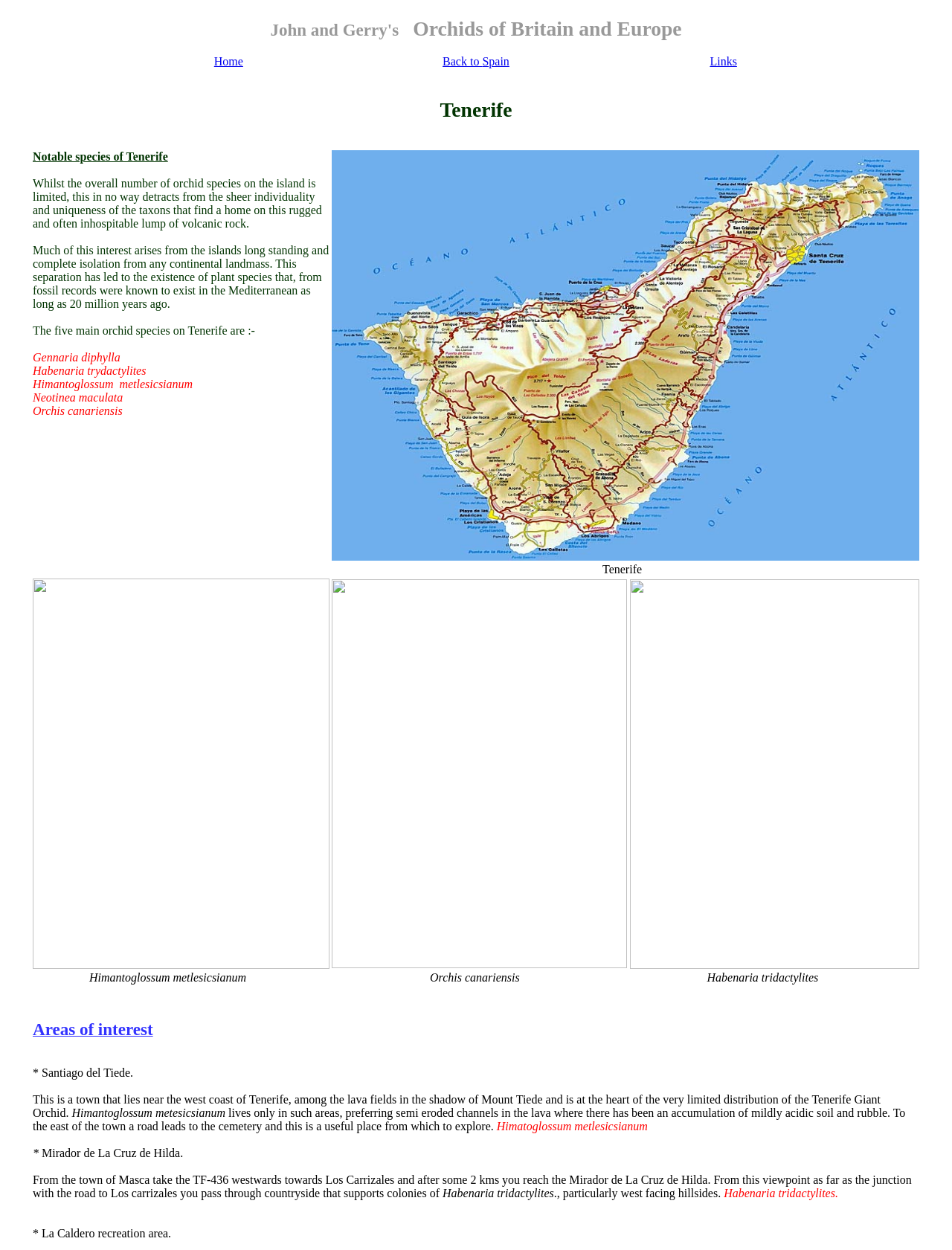Identify the bounding box for the UI element described as: "The Power of Lighting:". Ensure the coordinates are four float numbers between 0 and 1, formatted as [left, top, right, bottom].

None